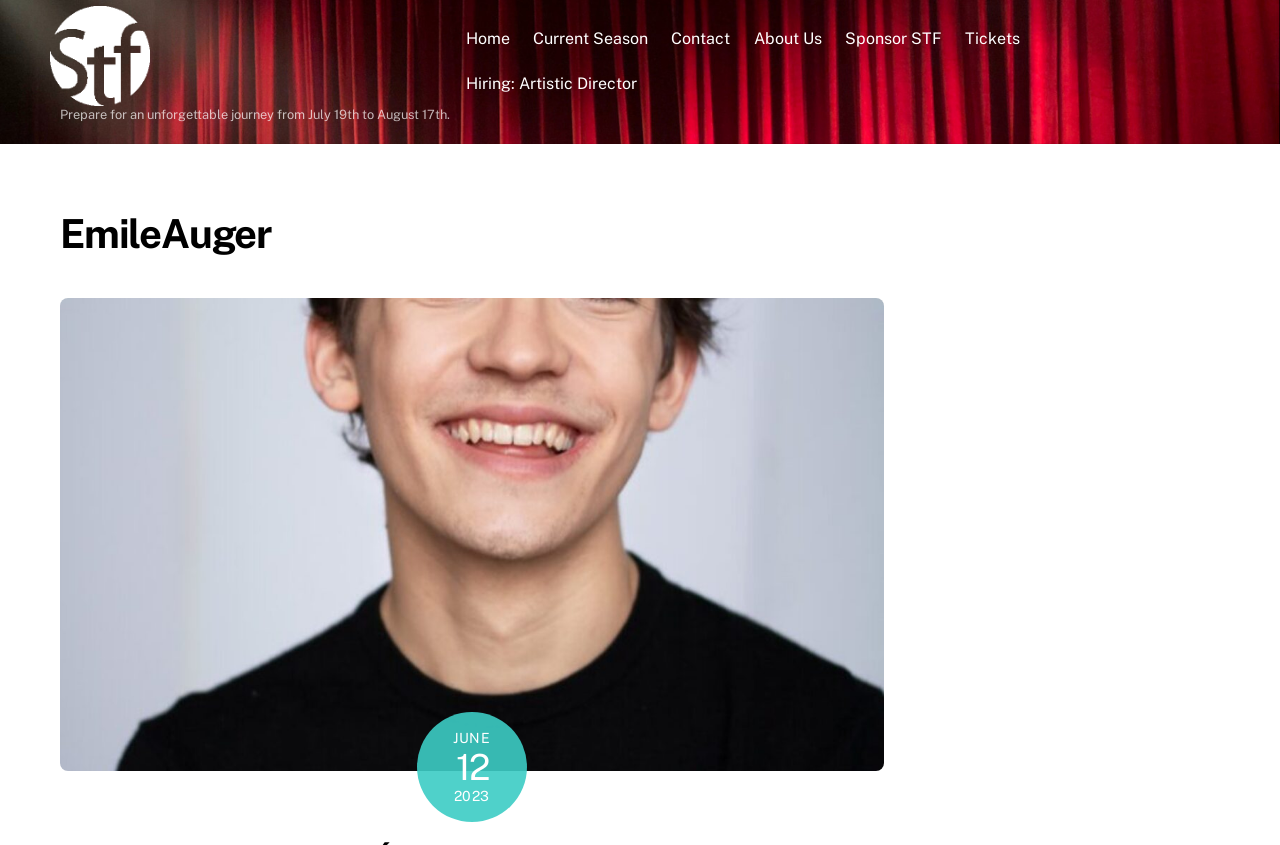How many navigation links are there?
Provide a detailed and extensive answer to the question.

There are 7 navigation links, namely 'Home', 'Current Season', 'Contact', 'About Us', 'Sponsor STF', 'Tickets', and 'Hiring: Artistic Director', which are located horizontally below the festival's name.